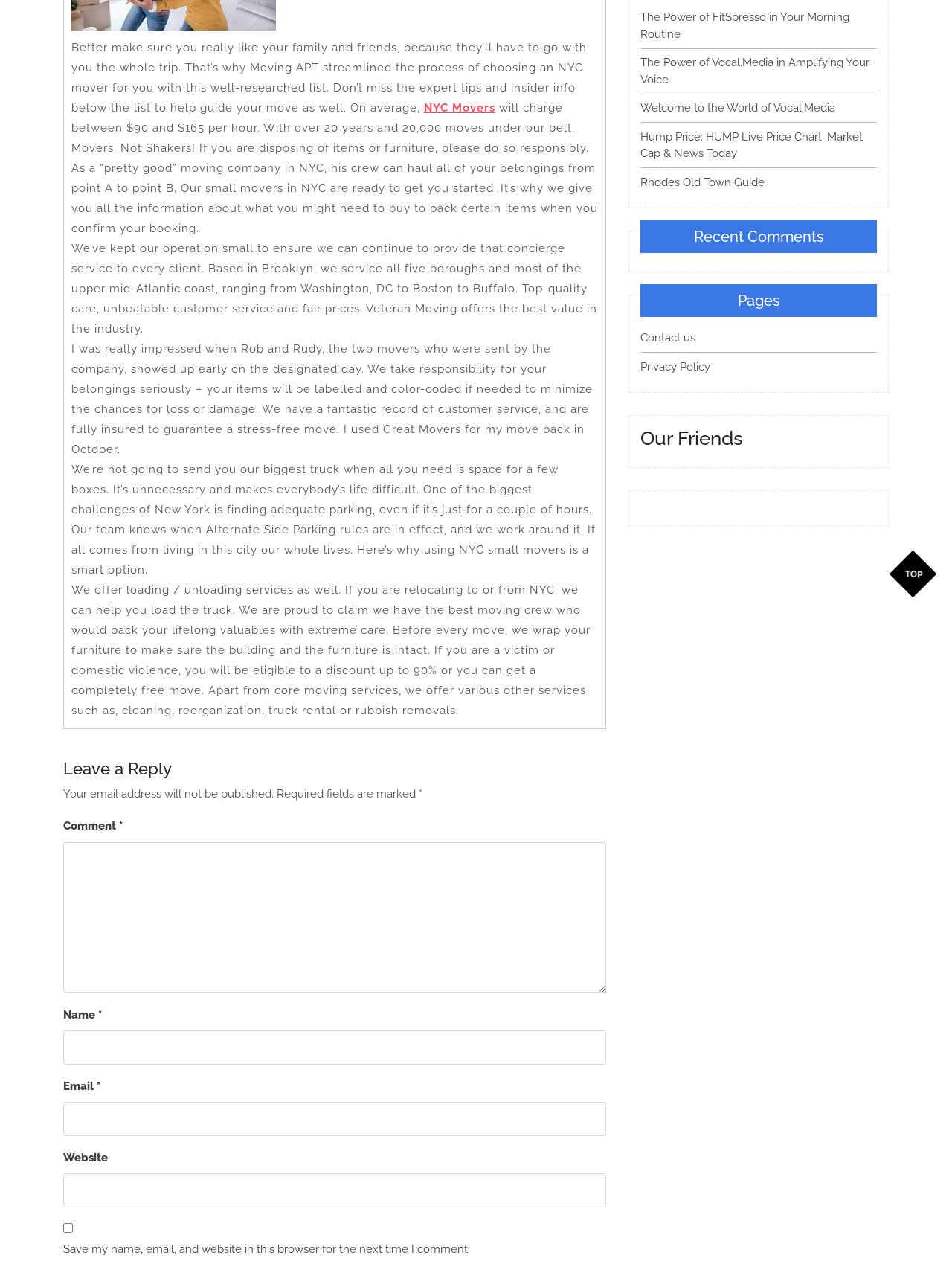Predict the bounding box of the UI element that fits this description: "parent_node: Name * name="author"".

[0.066, 0.814, 0.637, 0.84]